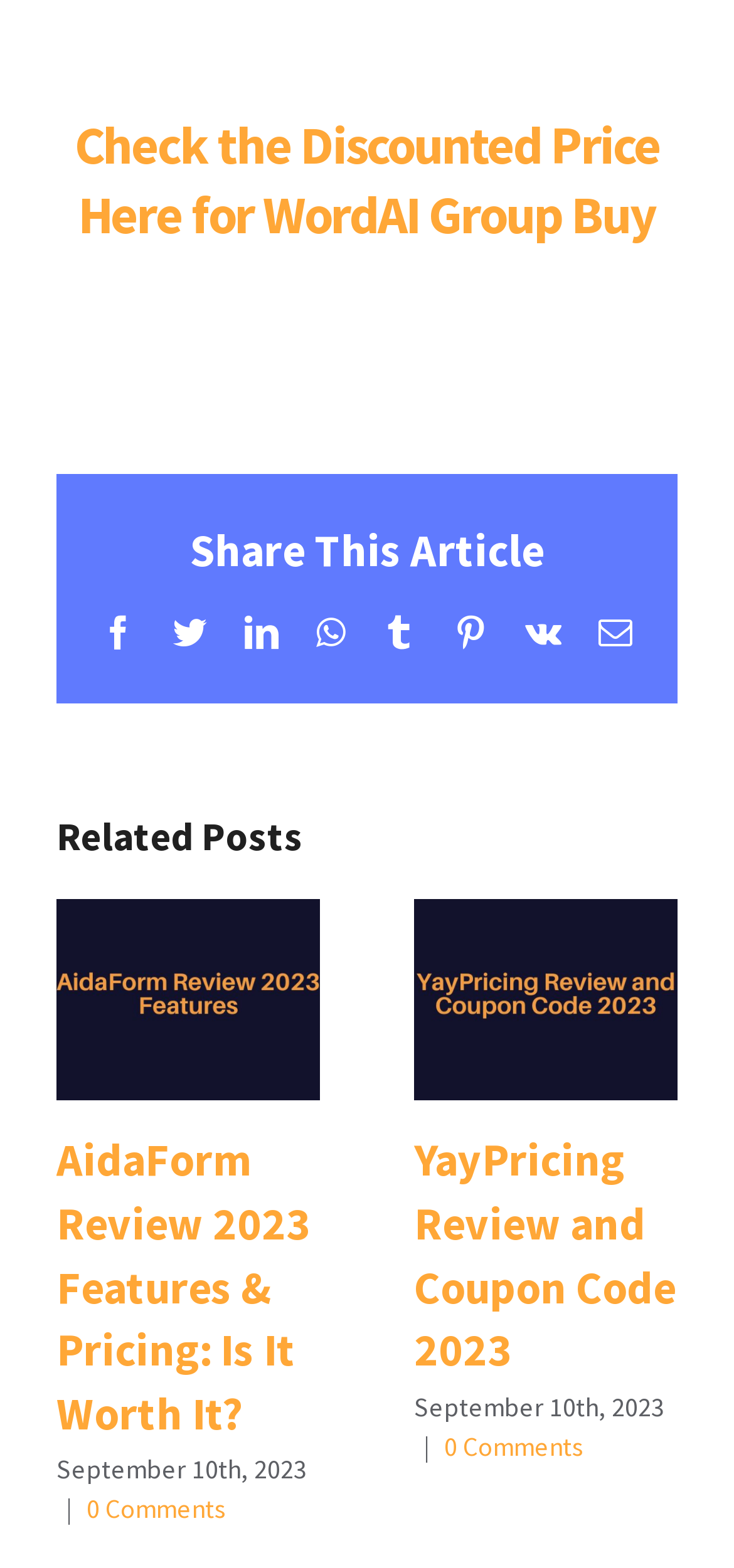Give a one-word or short-phrase answer to the following question: 
How many social media sharing options are available?

8